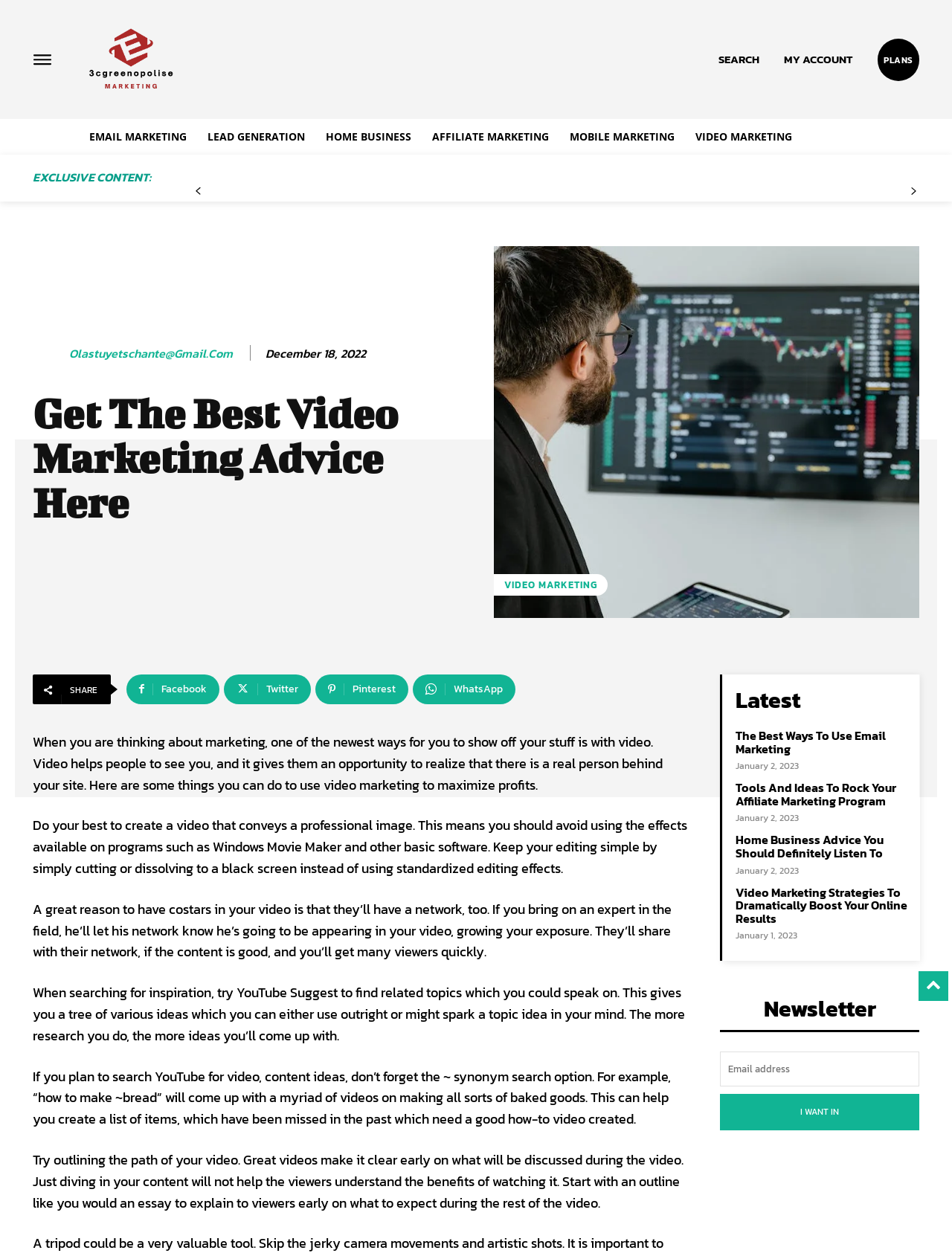Analyze the image and give a detailed response to the question:
How many articles are listed in the 'Latest' section?

The 'Latest' section lists four articles, which are 'The Best Ways To Use Email Marketing', 'Tools And Ideas To Rock Your Affiliate Marketing Program', 'Home Business Advice You Should Definitely Listen To', and 'Video Marketing Strategies To Dramatically Boost Your Online Results'.